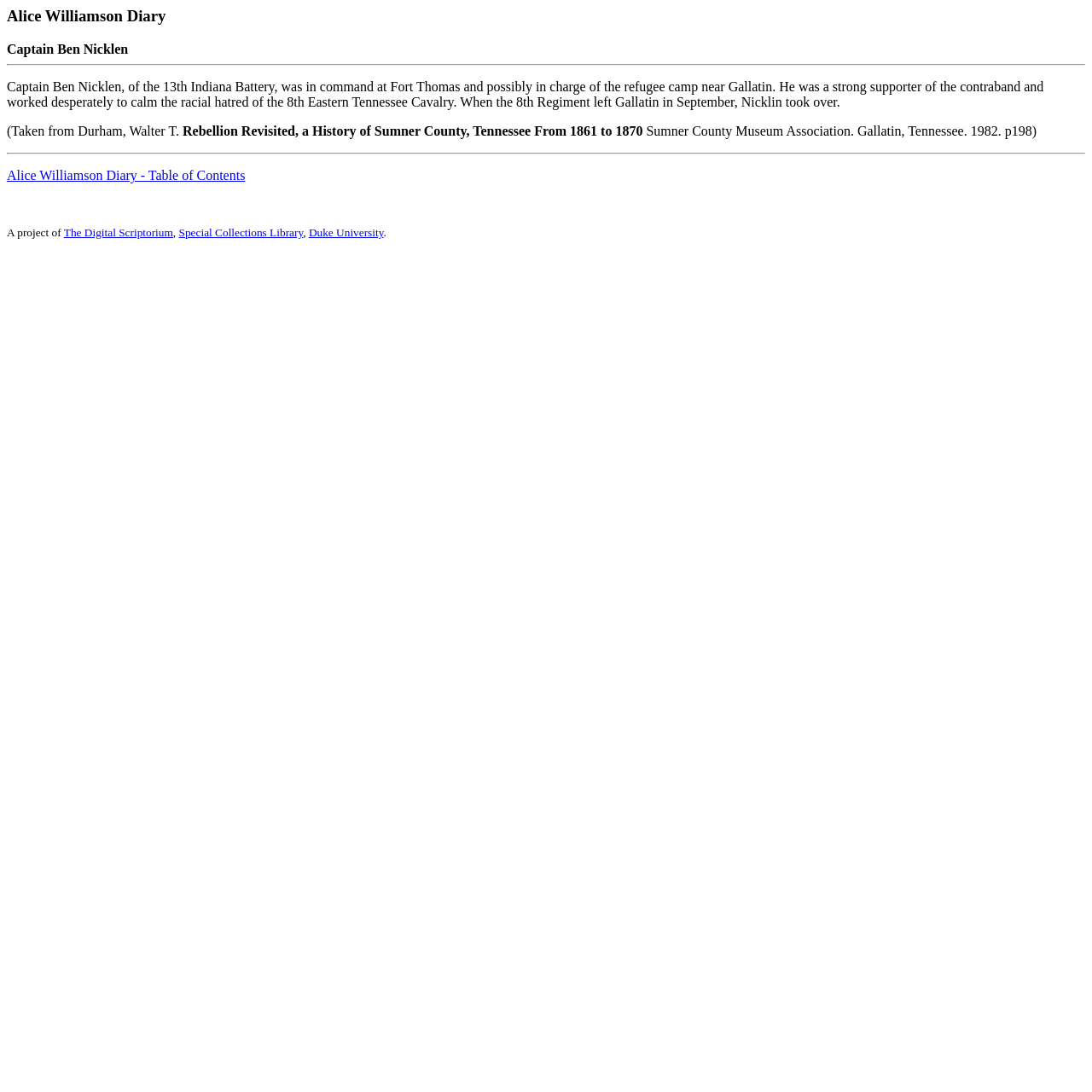From the element description: "Duke University", extract the bounding box coordinates of the UI element. The coordinates should be expressed as four float numbers between 0 and 1, in the order [left, top, right, bottom].

[0.283, 0.207, 0.351, 0.219]